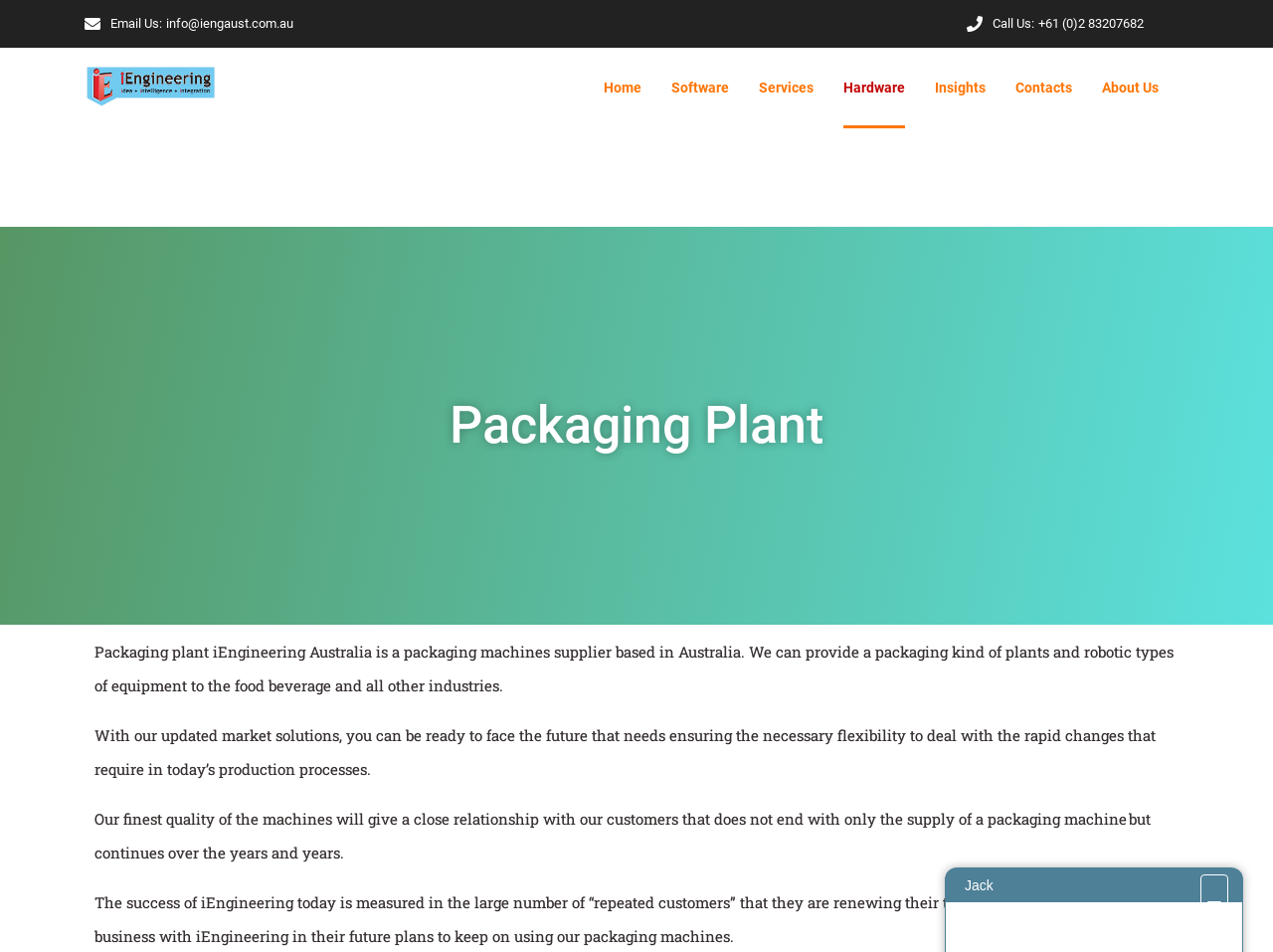What is the benefit of the company's updated market solutions?
Based on the visual, give a brief answer using one word or a short phrase.

ensuring flexibility to deal with rapid changes